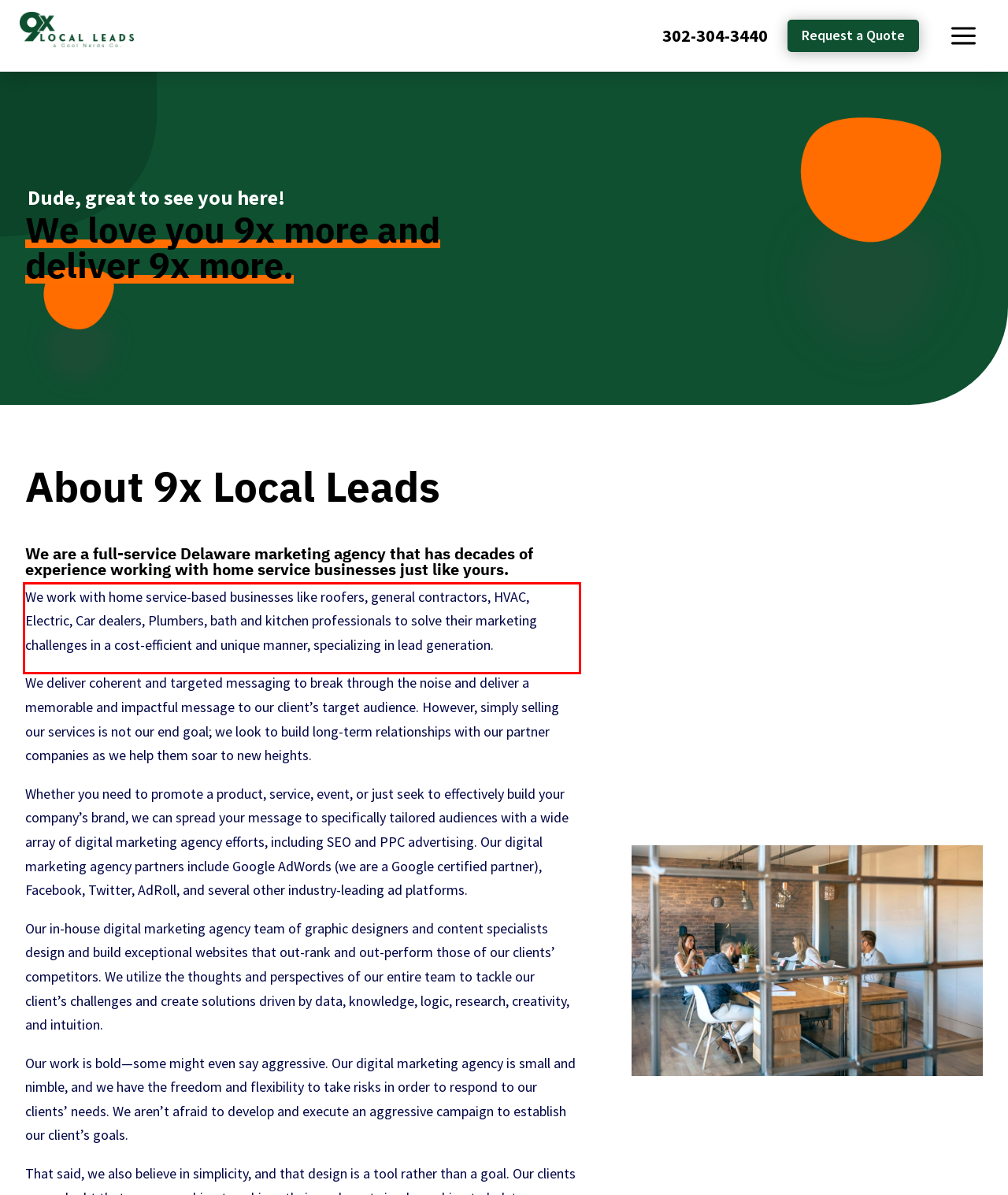Identify and transcribe the text content enclosed by the red bounding box in the given screenshot.

We work with home service-based businesses like roofers, general contractors, HVAC, Electric, Car dealers, Plumbers, bath and kitchen professionals to solve their marketing challenges in a cost-efficient and unique manner, specializing in lead generation.